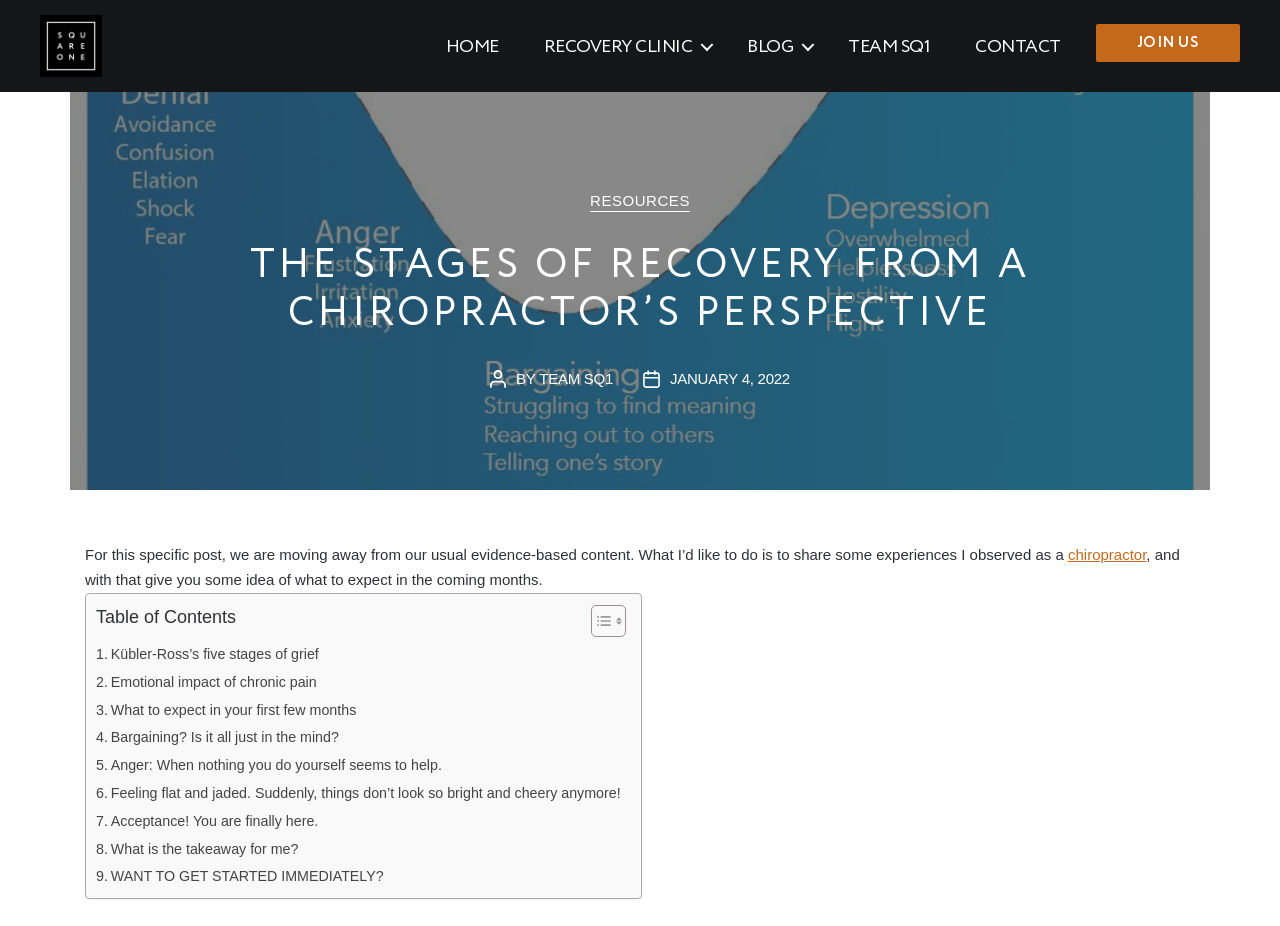Given the element description, predict the bounding box coordinates in the format (top-left x, top-left y, bottom-right x, bottom-right y). Make sure all values are between 0 and 1. Here is the element description: Contact

[0.754, 0.016, 0.837, 0.064]